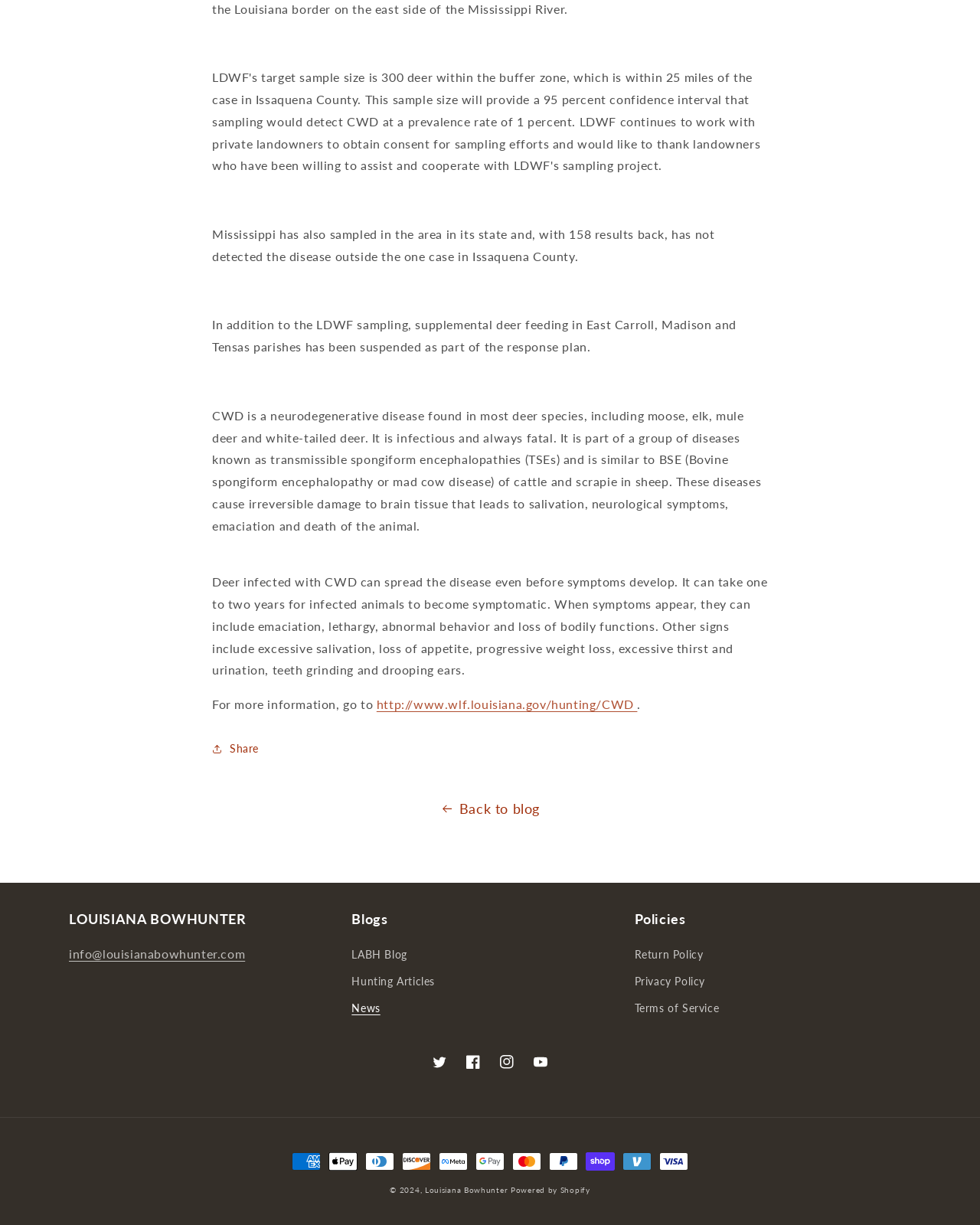Locate the UI element that matches the description News in the webpage screenshot. Return the bounding box coordinates in the format (top-left x, top-left y, bottom-right x, bottom-right y), with values ranging from 0 to 1.

[0.359, 0.812, 0.388, 0.834]